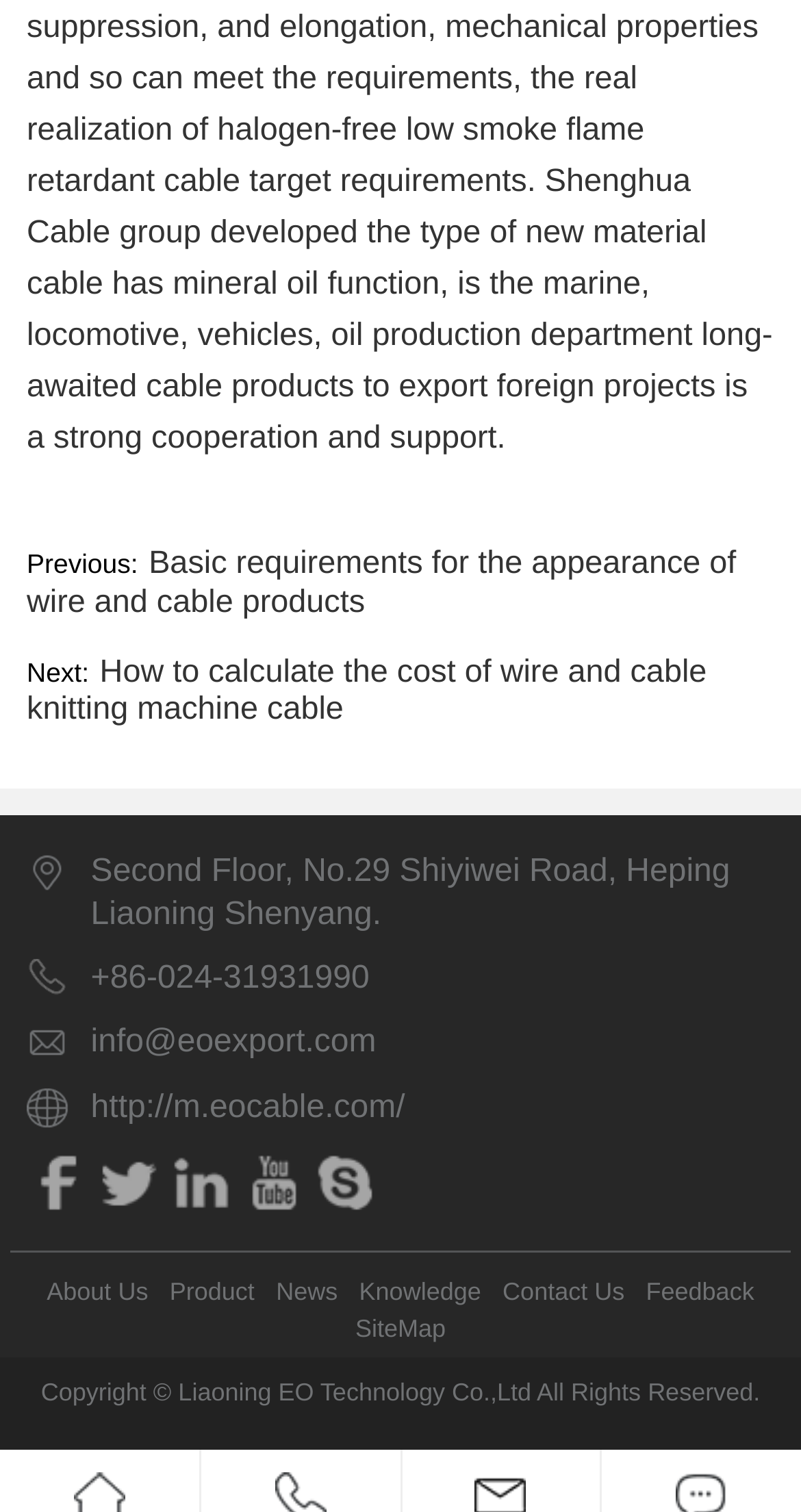Could you find the bounding box coordinates of the clickable area to complete this instruction: "Contact the company via phone"?

[0.113, 0.635, 0.967, 0.663]